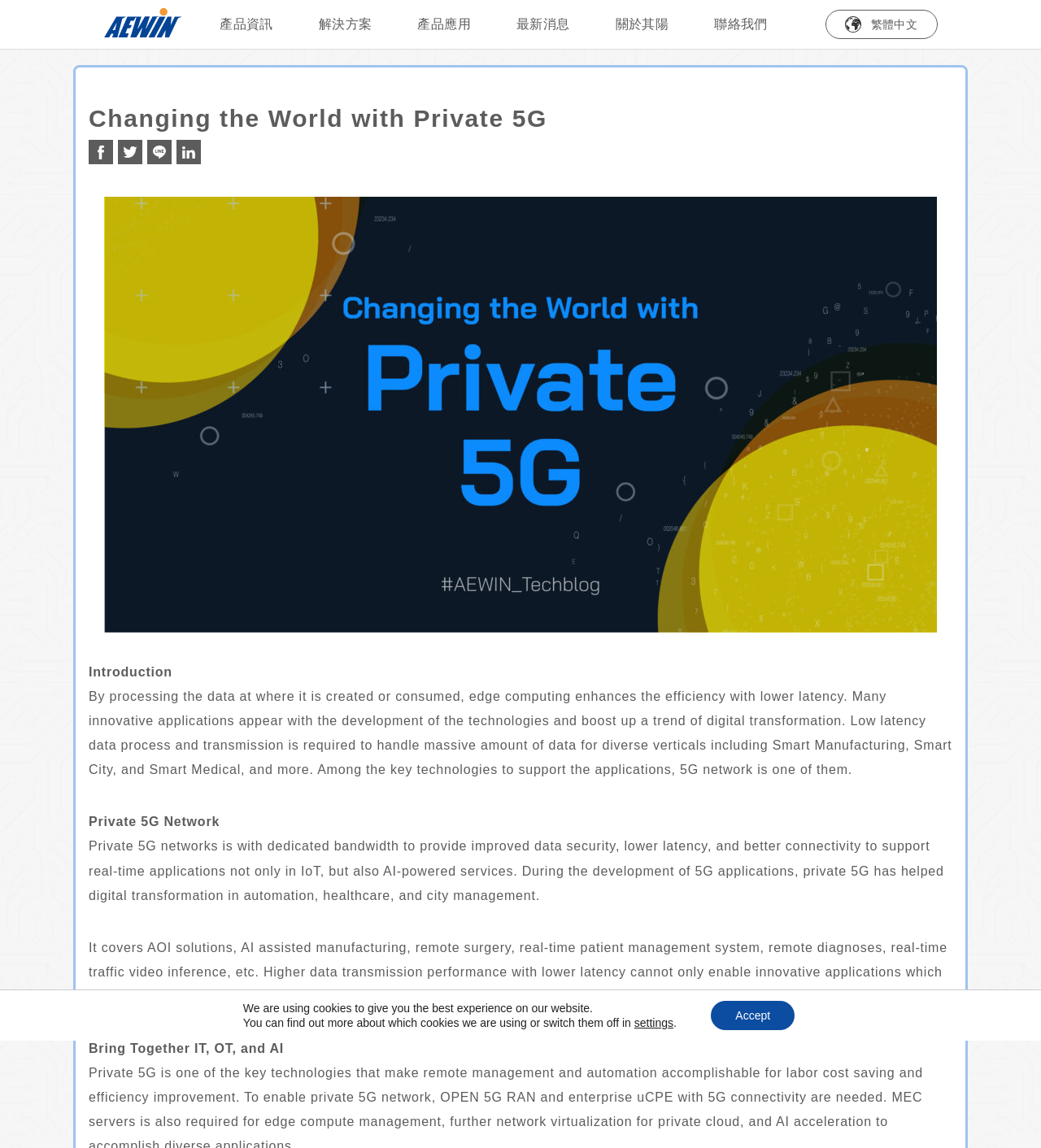Determine the bounding box coordinates of the clickable region to follow the instruction: "Click the nav_logo link".

[0.1, 0.007, 0.175, 0.036]